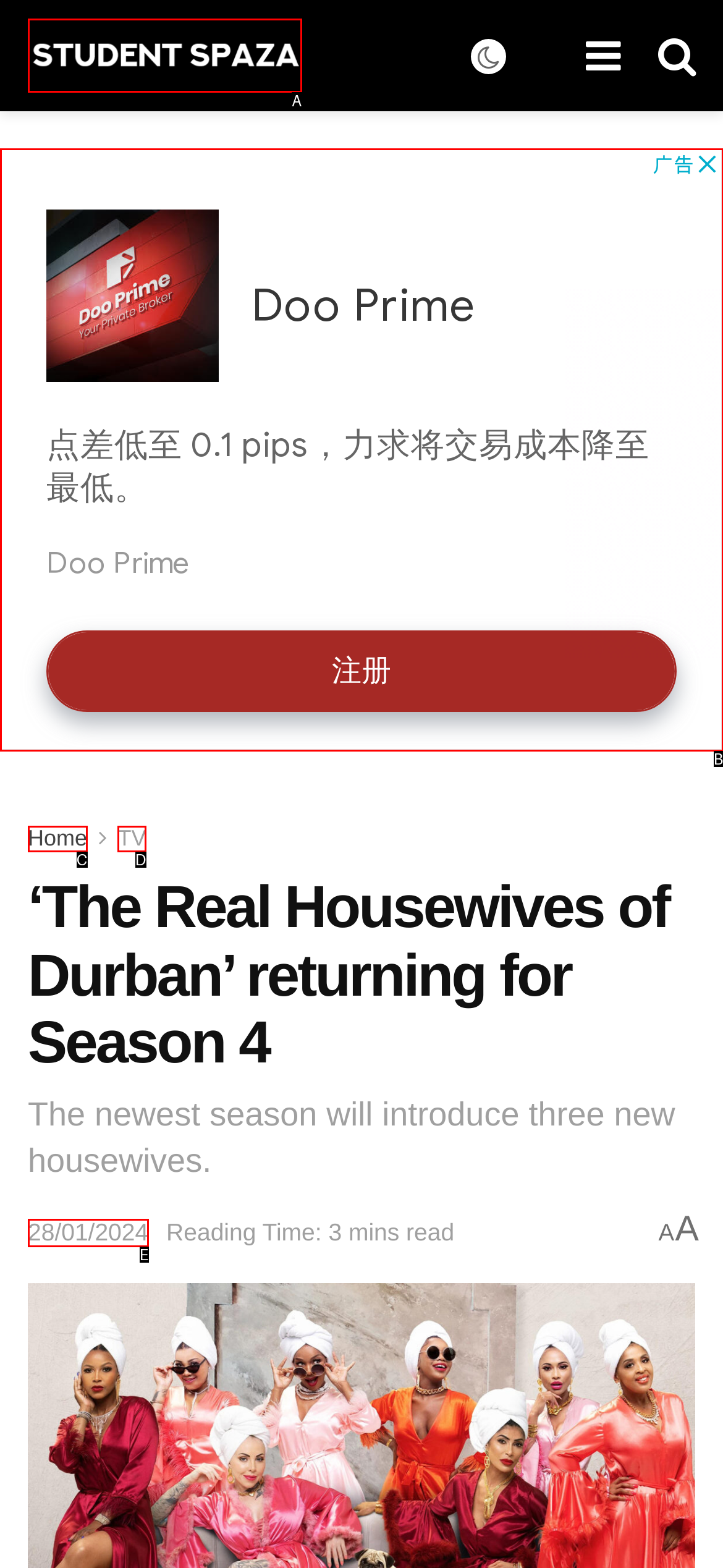Given the description: alt="STUDENT SPAZA", identify the corresponding option. Answer with the letter of the appropriate option directly.

A